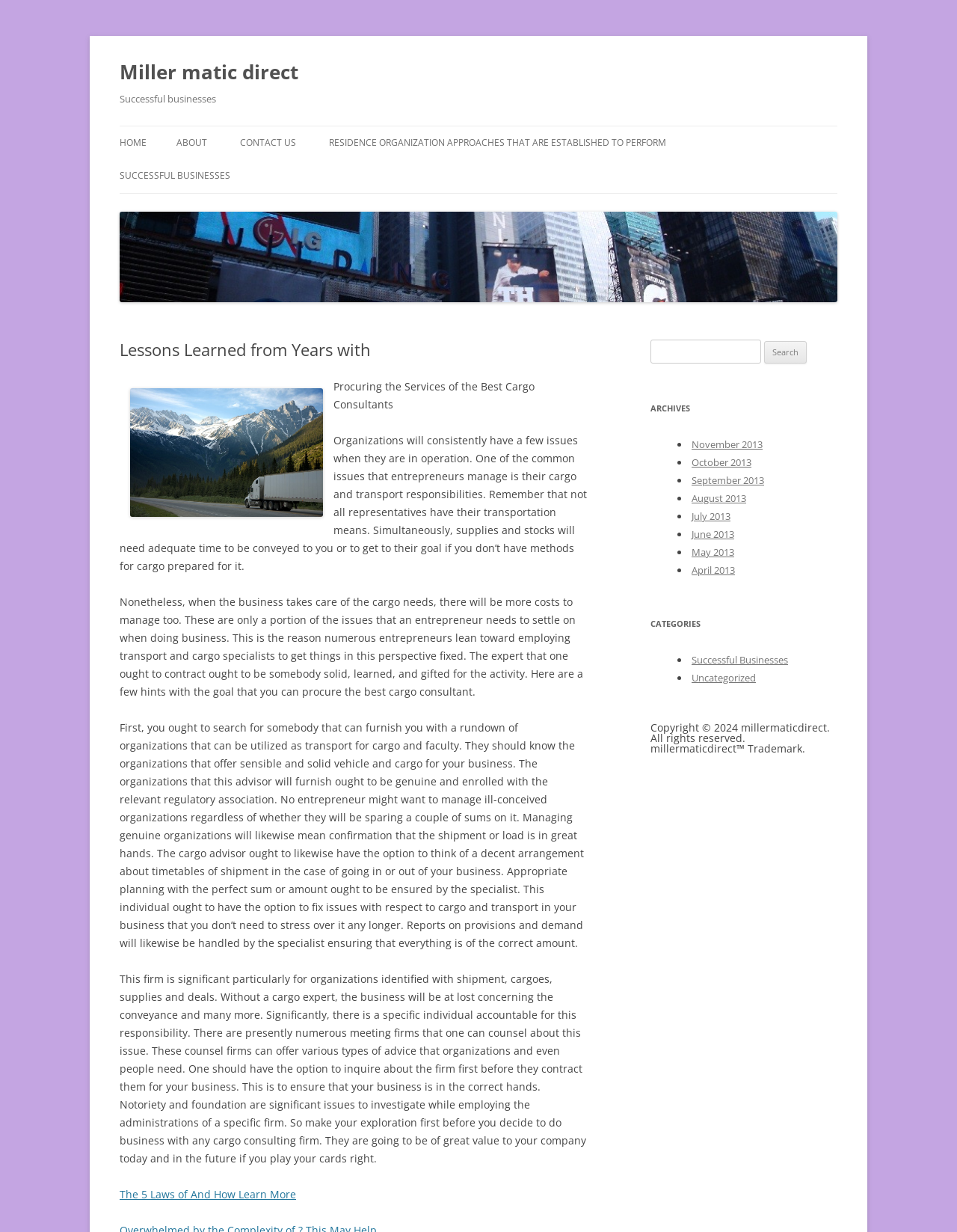Please determine the bounding box coordinates of the element to click on in order to accomplish the following task: "View 'Successful Businesses' category". Ensure the coordinates are four float numbers ranging from 0 to 1, i.e., [left, top, right, bottom].

[0.723, 0.53, 0.823, 0.541]